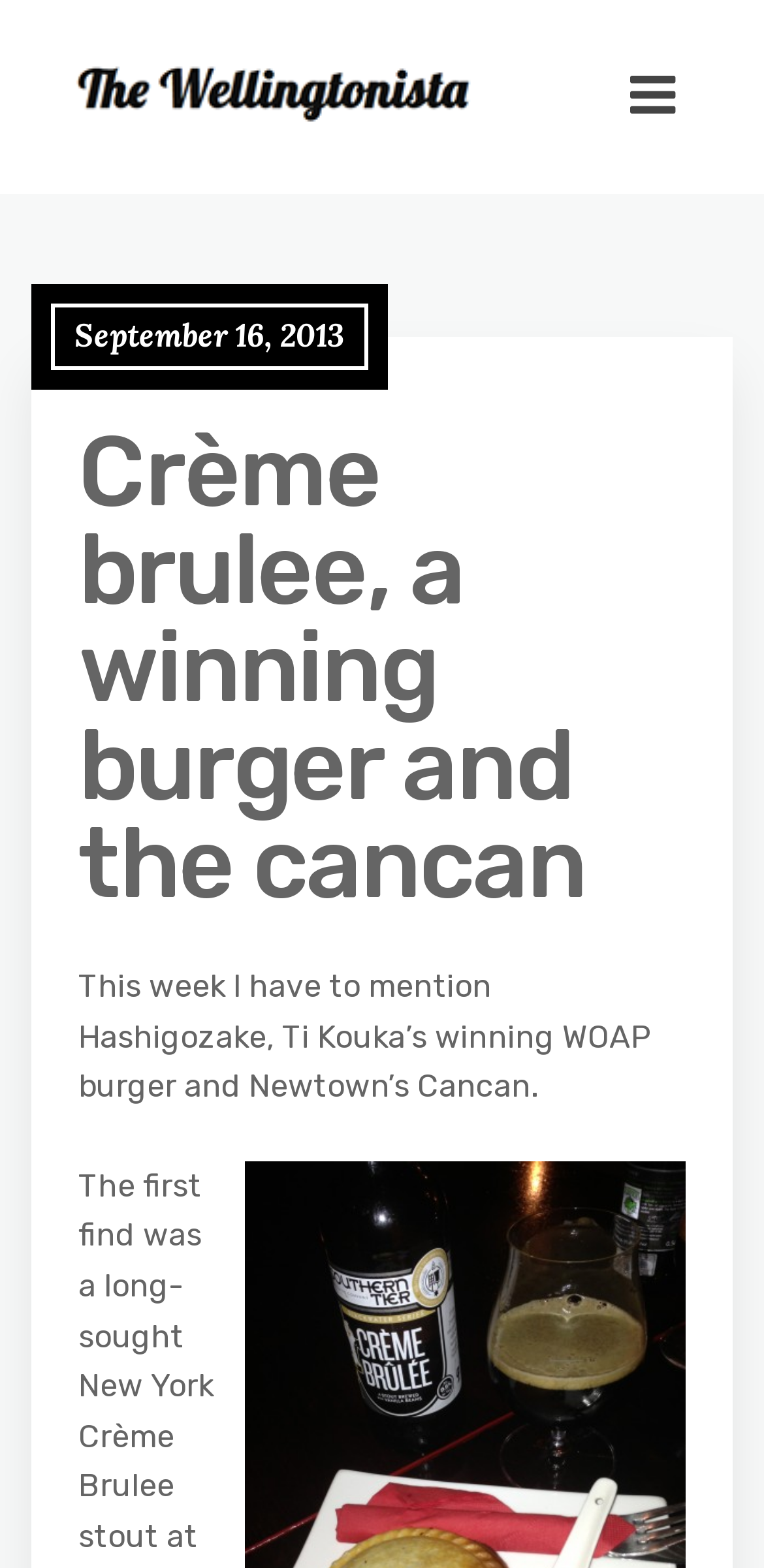Please identify the primary heading of the webpage and give its text content.

Crème brulee, a winning burger and the cancan